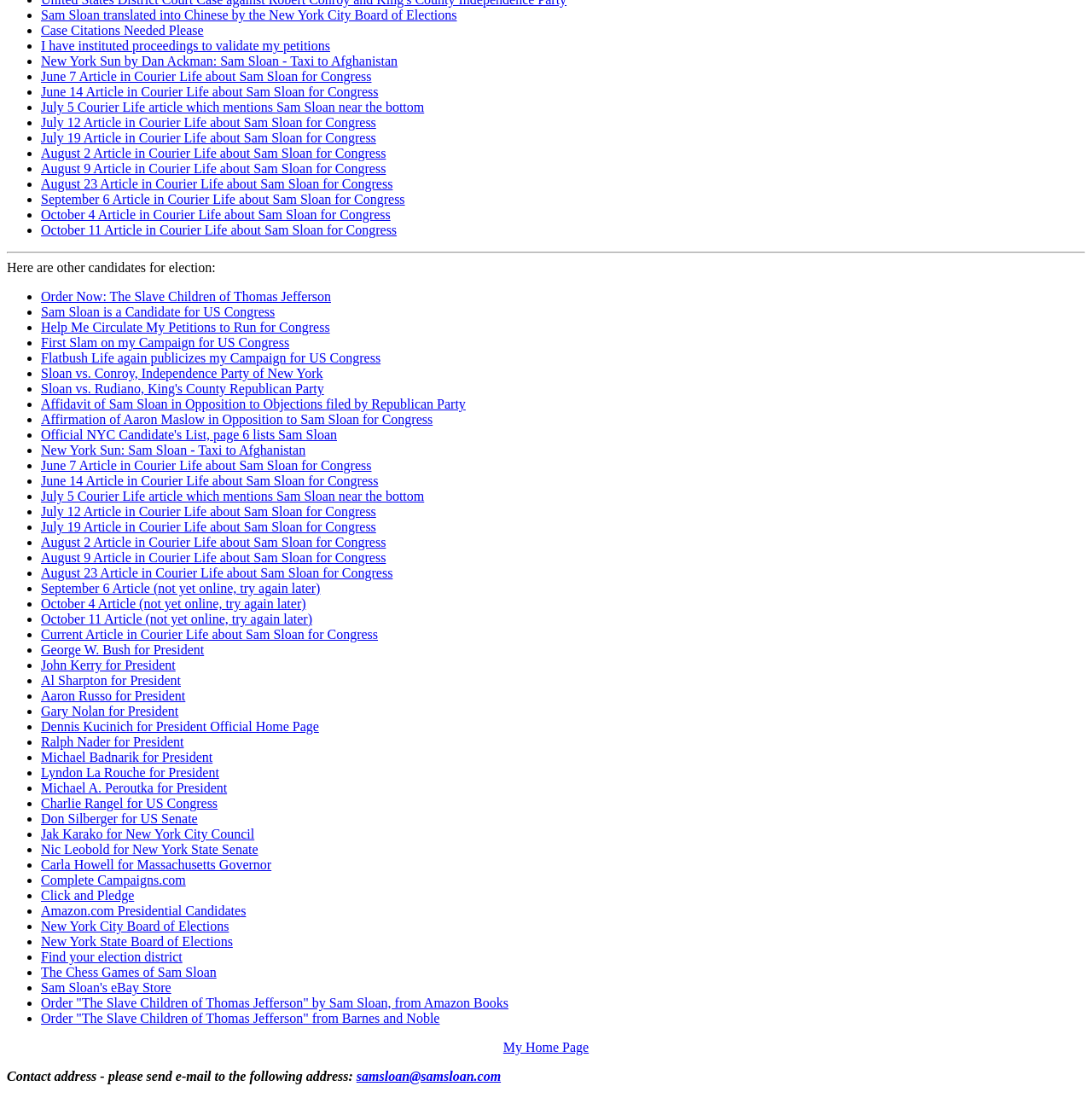Reply to the question below using a single word or brief phrase:
How many list markers are present on the webpage?

Multiple